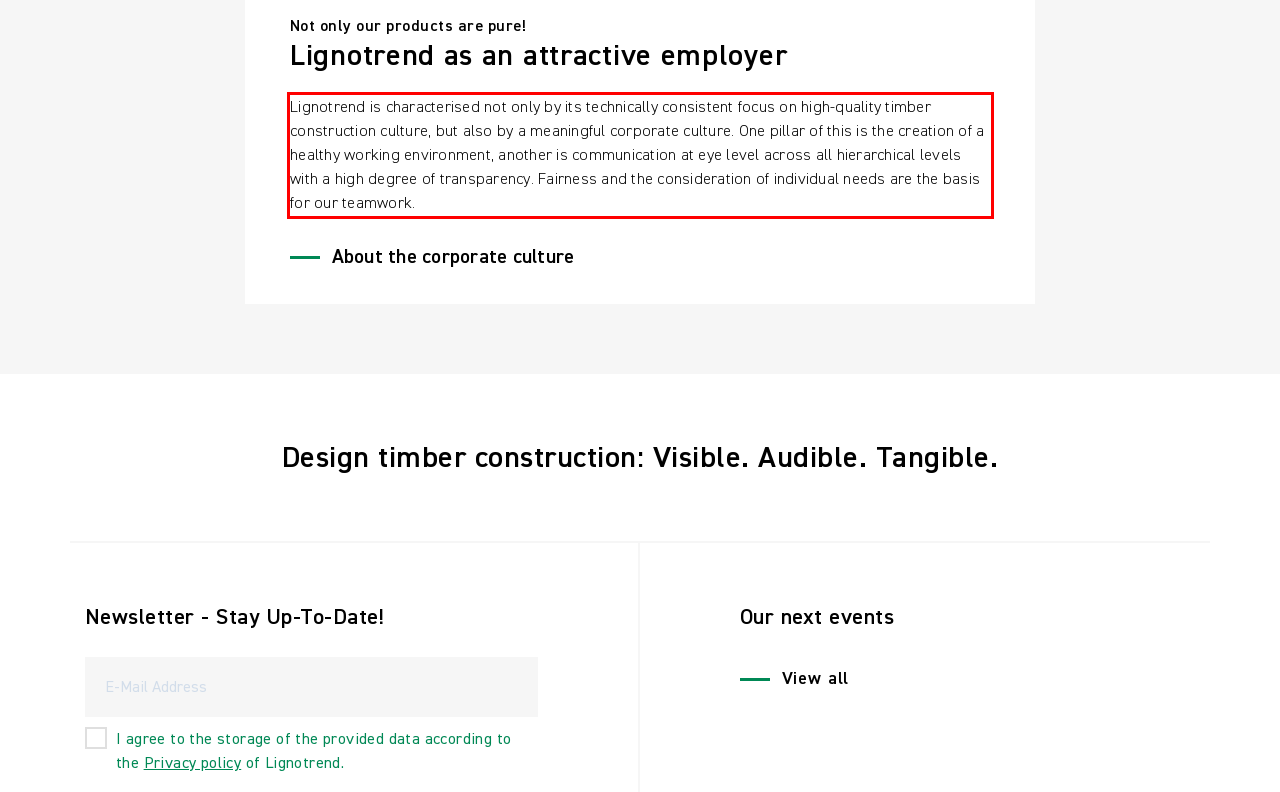Please perform OCR on the text within the red rectangle in the webpage screenshot and return the text content.

Lignotrend is characterised not only by its technically consistent focus on high-quality timber construction culture, but also by a meaningful corporate culture. One pillar of this is the creation of a healthy working environment, another is communication at eye level across all hierarchical levels with a high degree of transparency. Fairness and the consideration of individual needs are the basis for our teamwork.